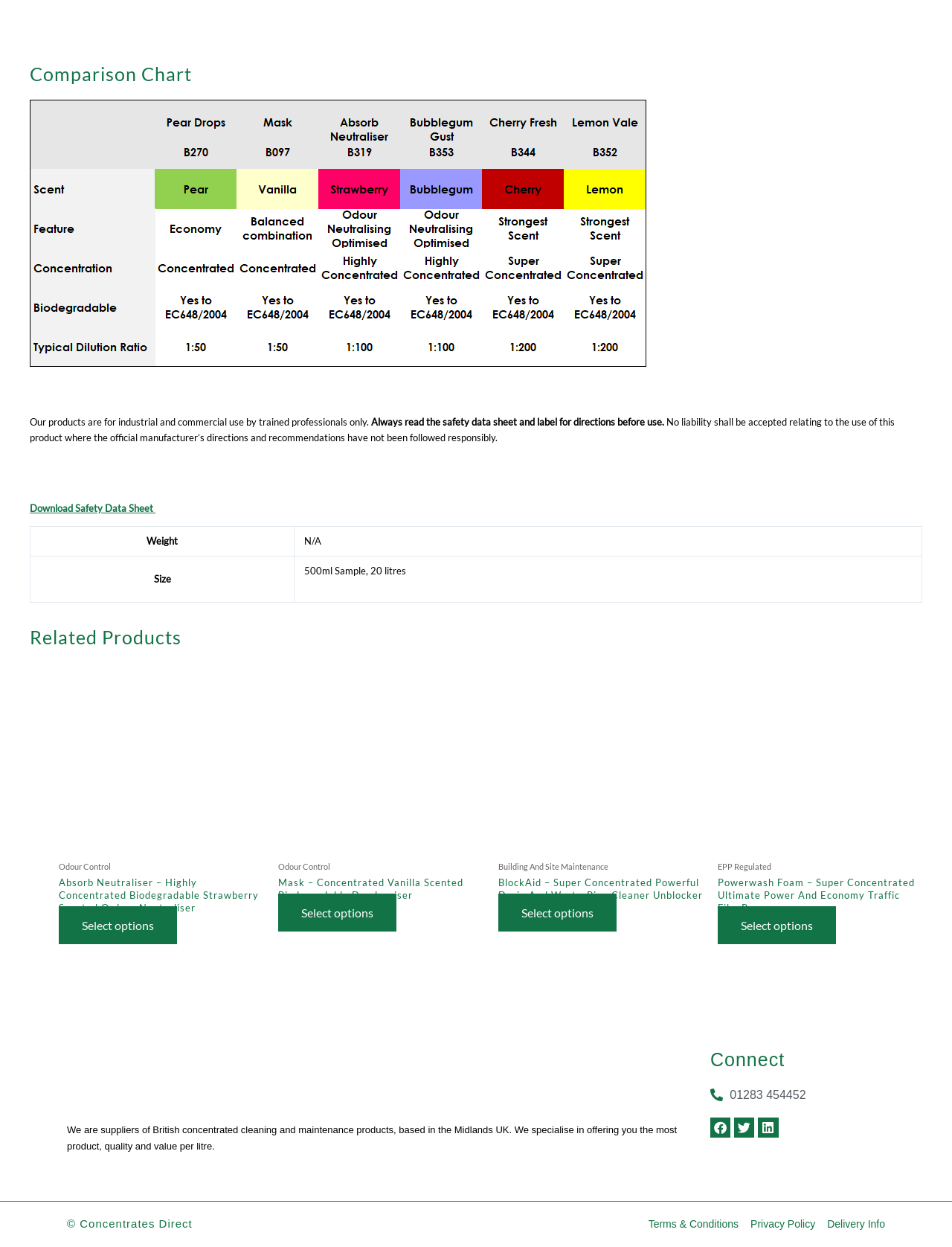Determine the bounding box for the HTML element described here: "Terms & Conditions". The coordinates should be given as [left, top, right, bottom] with each number being a float between 0 and 1.

[0.681, 0.976, 0.776, 0.988]